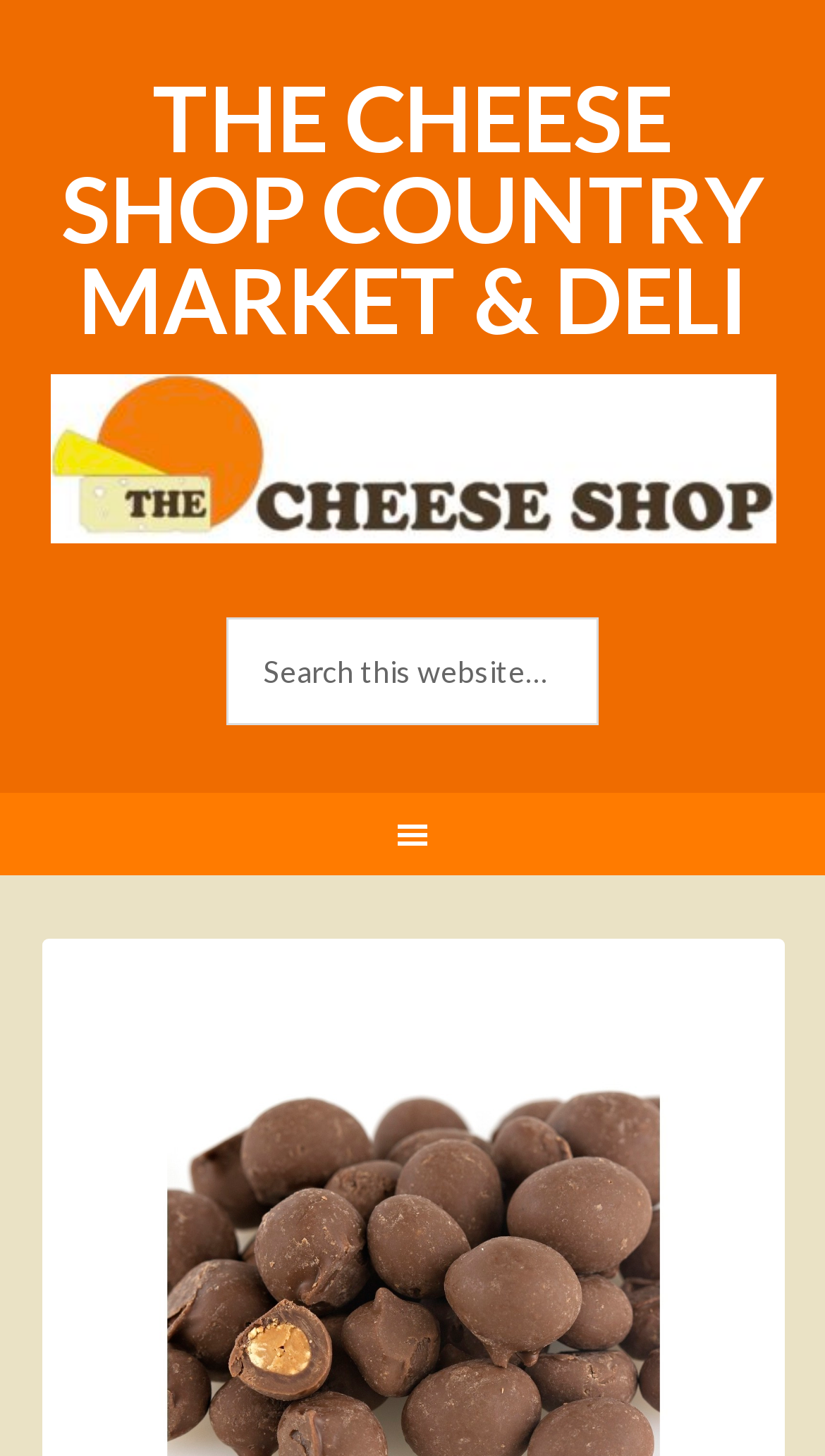Can you give a comprehensive explanation to the question given the content of the image?
Can users interact with the search box?

The search box has a placeholder text 'Search this website…', which suggests that users can type into it. Additionally, there is a 'Search' button next to the search box, which implies that users can submit their search queries.